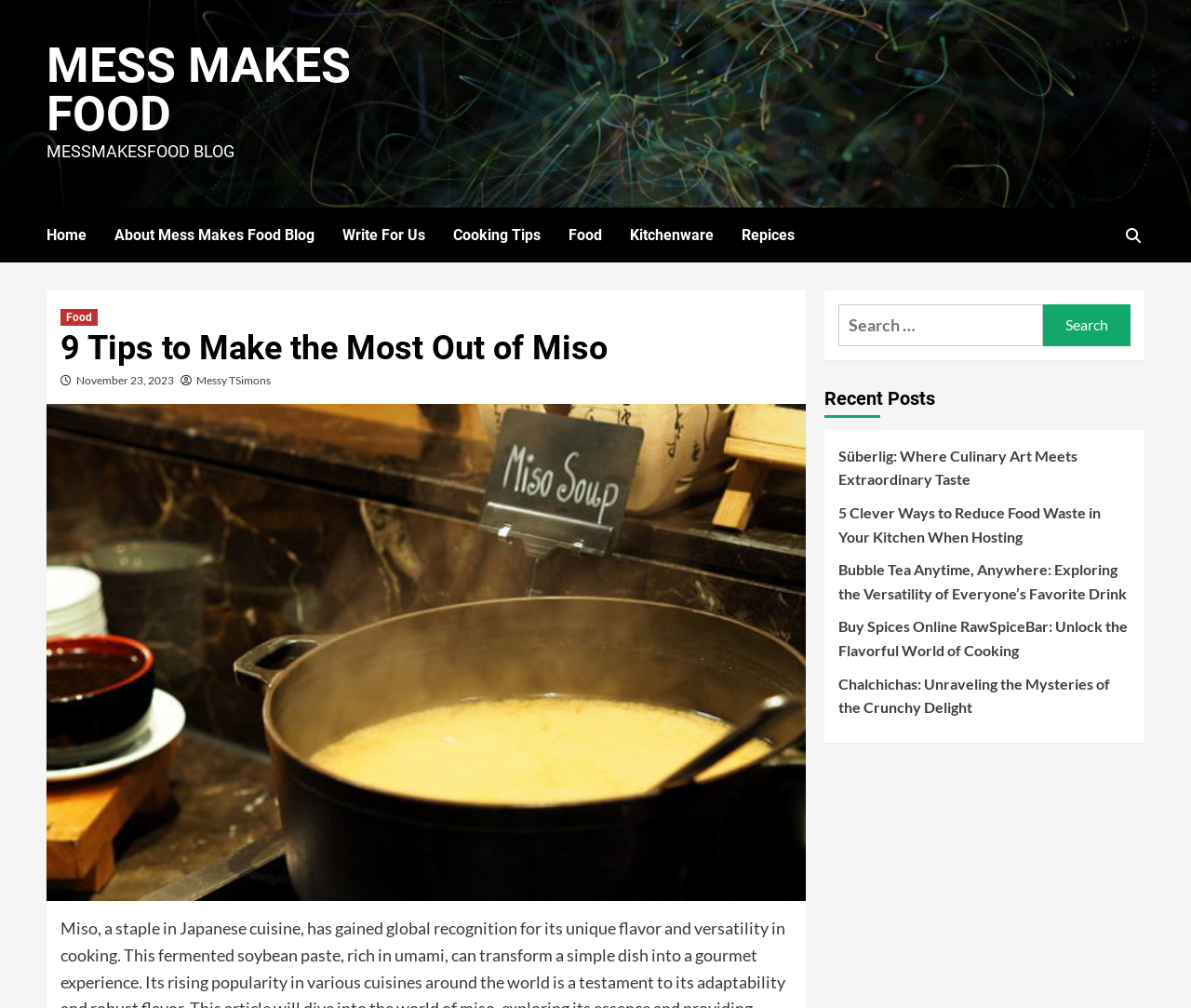What is the author of the article '9 Tips to Make the Most Out of Miso'?
Answer briefly with a single word or phrase based on the image.

Messy TSimons